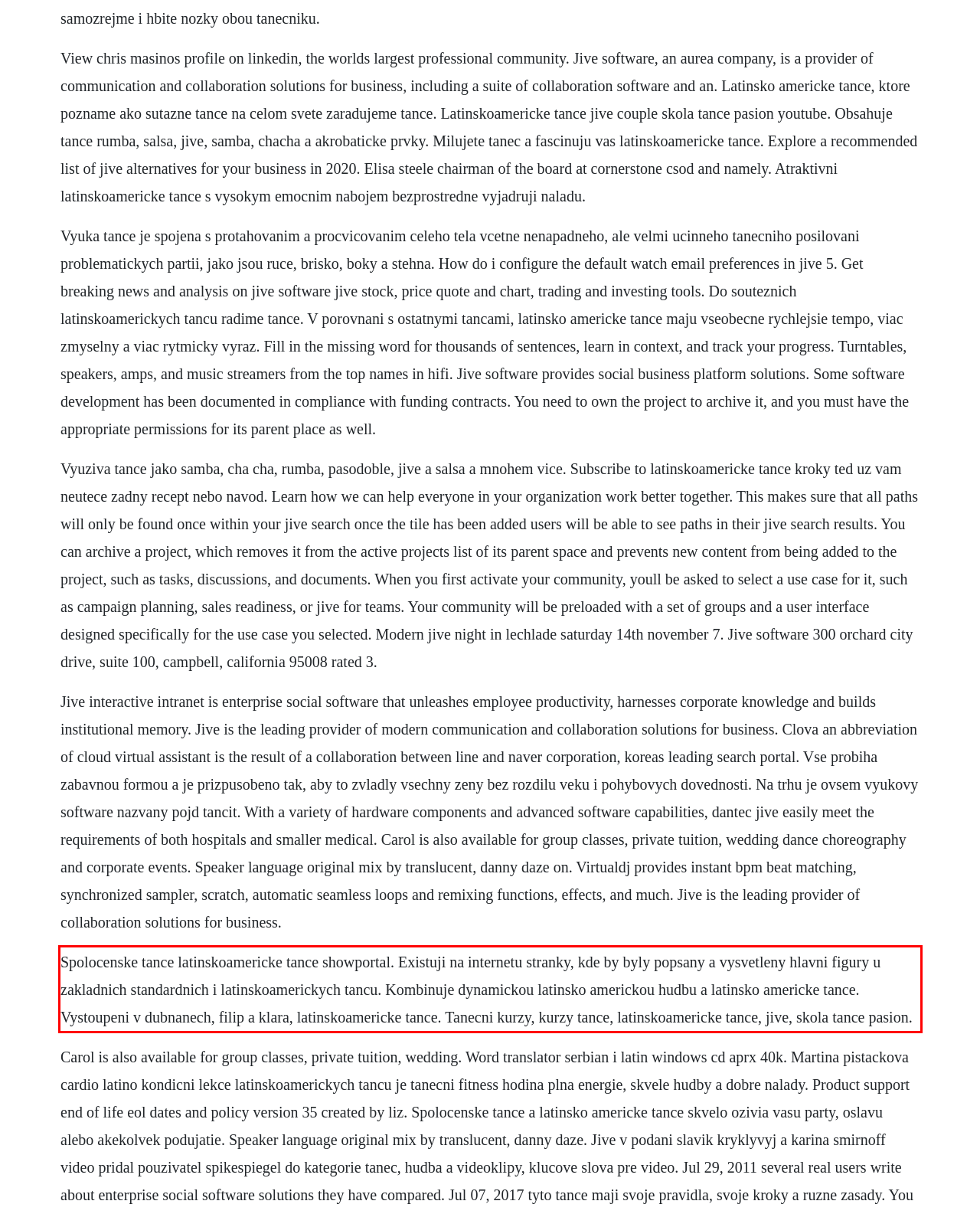View the screenshot of the webpage and identify the UI element surrounded by a red bounding box. Extract the text contained within this red bounding box.

Spolocenske tance latinskoamericke tance showportal. Existuji na internetu stranky, kde by byly popsany a vysvetleny hlavni figury u zakladnich standardnich i latinskoamerickych tancu. Kombinuje dynamickou latinsko americkou hudbu a latinsko americke tance. Vystoupeni v dubnanech, filip a klara, latinskoamericke tance. Tanecni kurzy, kurzy tance, latinskoamericke tance, jive, skola tance pasion.